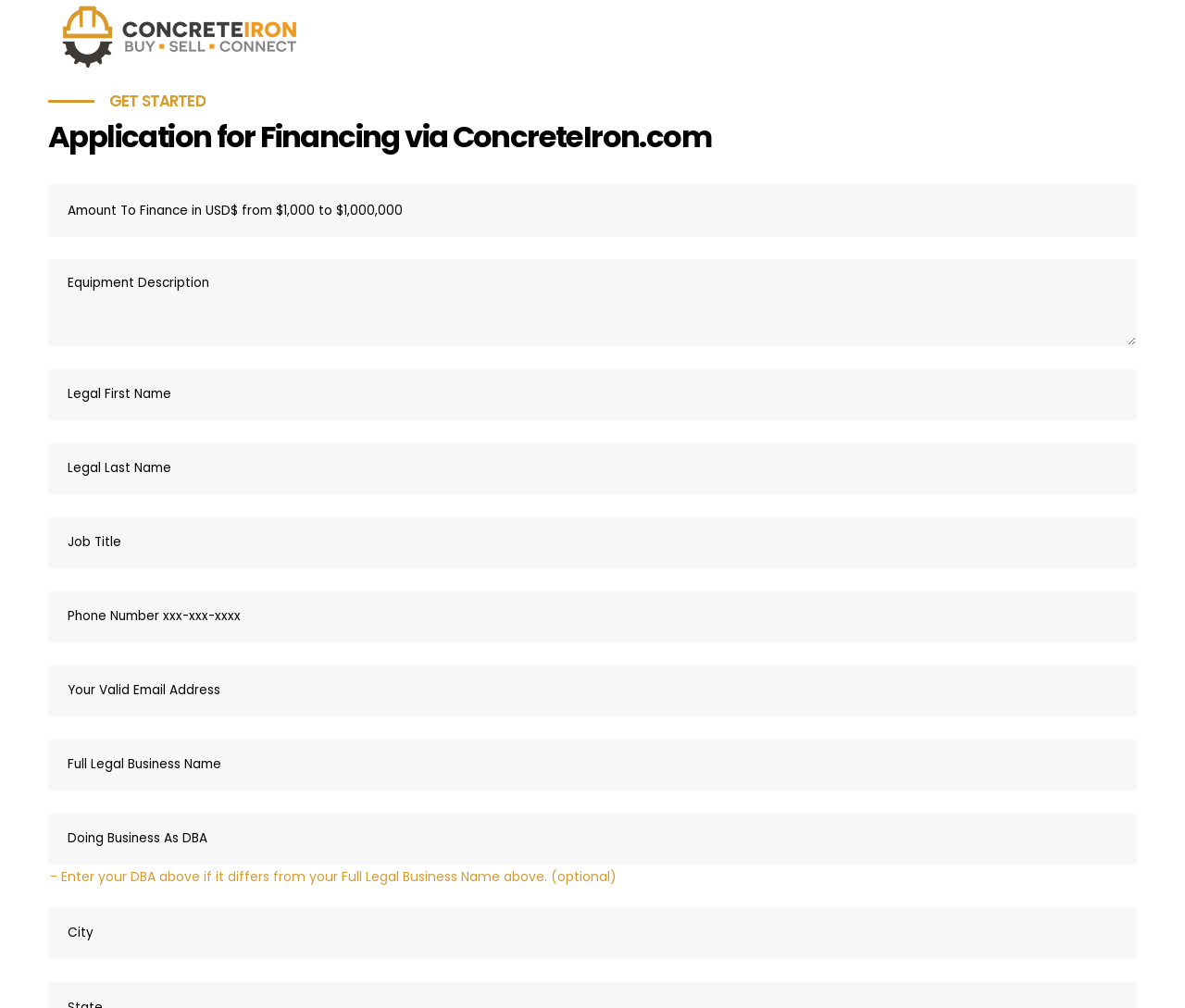Create a detailed narrative of the webpage’s visual and textual elements.

The webpage is an equipment finance application form provided by Gearhead Finance, a subsidiary of ConcreteIron.com. At the top-left corner, there is a logo of ConcreteIron.com. Below the logo, there is a heading "GET STARTED" followed by another heading "Application for Financing via ConcreteIron.com" that spans across the page.

The application form consists of several input fields, including a spin button to select the amount to finance, ranging from $1,000 to $1,000,000. Below the spin button, there are multiple text boxes to enter equipment description, legal first name, legal last name, job title, phone number, email address, full legal business name, and doing business as (DBA) name. The DBA field is optional, and there is a note below it explaining that it should be filled in if it differs from the full legal business name.

All the input fields are positioned on the left side of the page, with the corresponding labels on the same line. The overall layout is organized, with each field clearly labeled and spaced out for easy navigation.